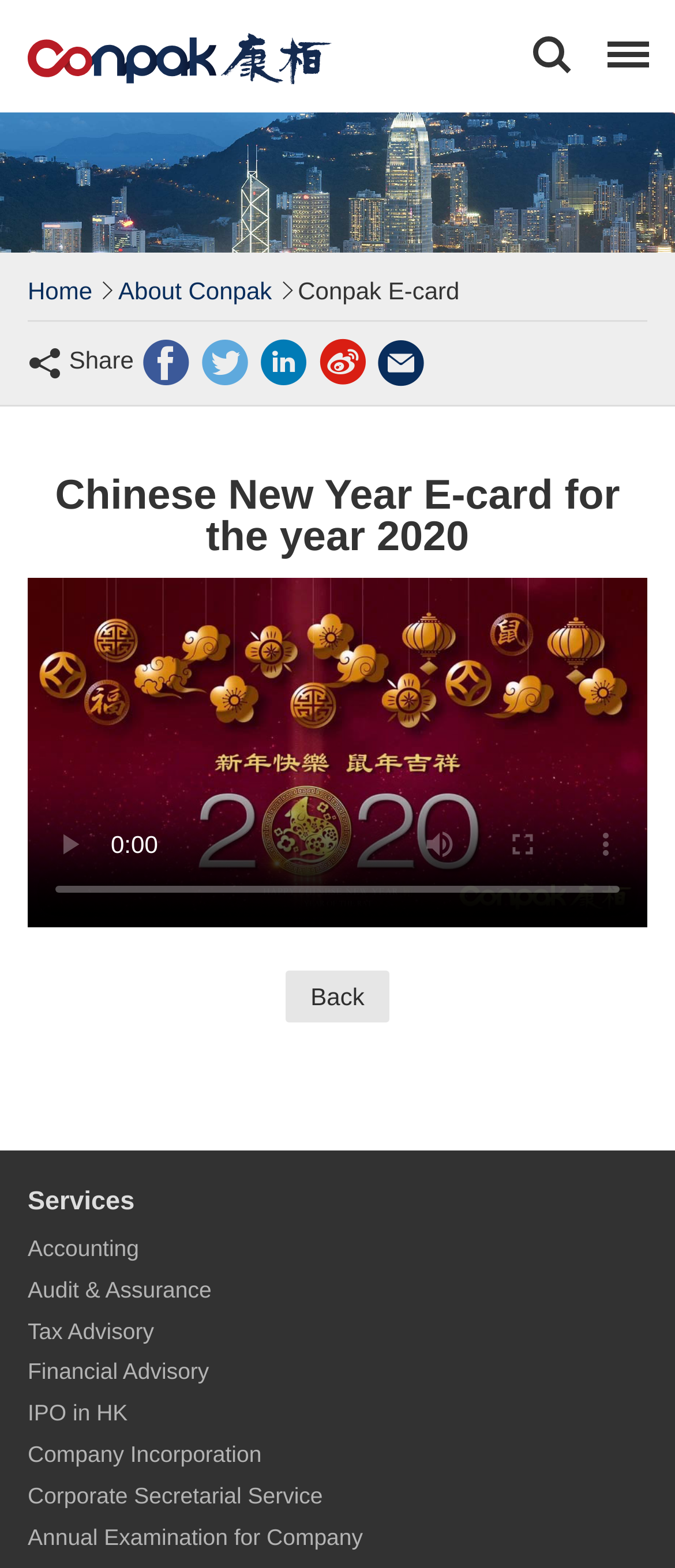Analyze the image and deliver a detailed answer to the question: How many services are listed on the webpage?

Starting from the 'Services' static text, I can see seven links representing different services: 'Accounting', 'Audit & Assurance', 'Tax Advisory', 'Financial Advisory', 'IPO in HK', 'Company Incorporation', and 'Corporate Secretarial Service'.